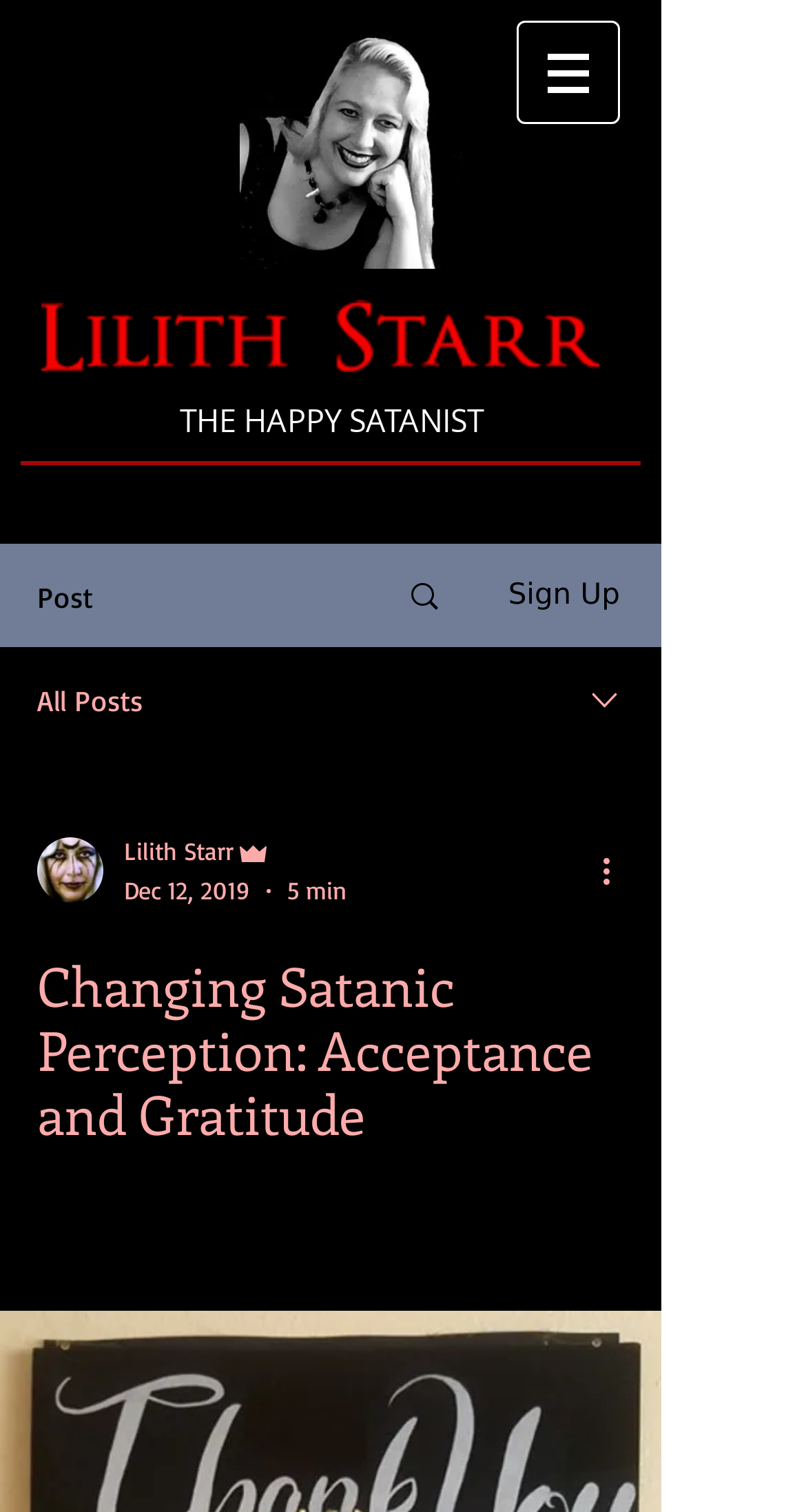From the image, can you give a detailed response to the question below:
Who is the author of the article?

I found the author's name by looking at the top section of the webpage, where it says 'The Happy Satanist by Lilith Starr'. This suggests that Lilith Starr is the author of the article.